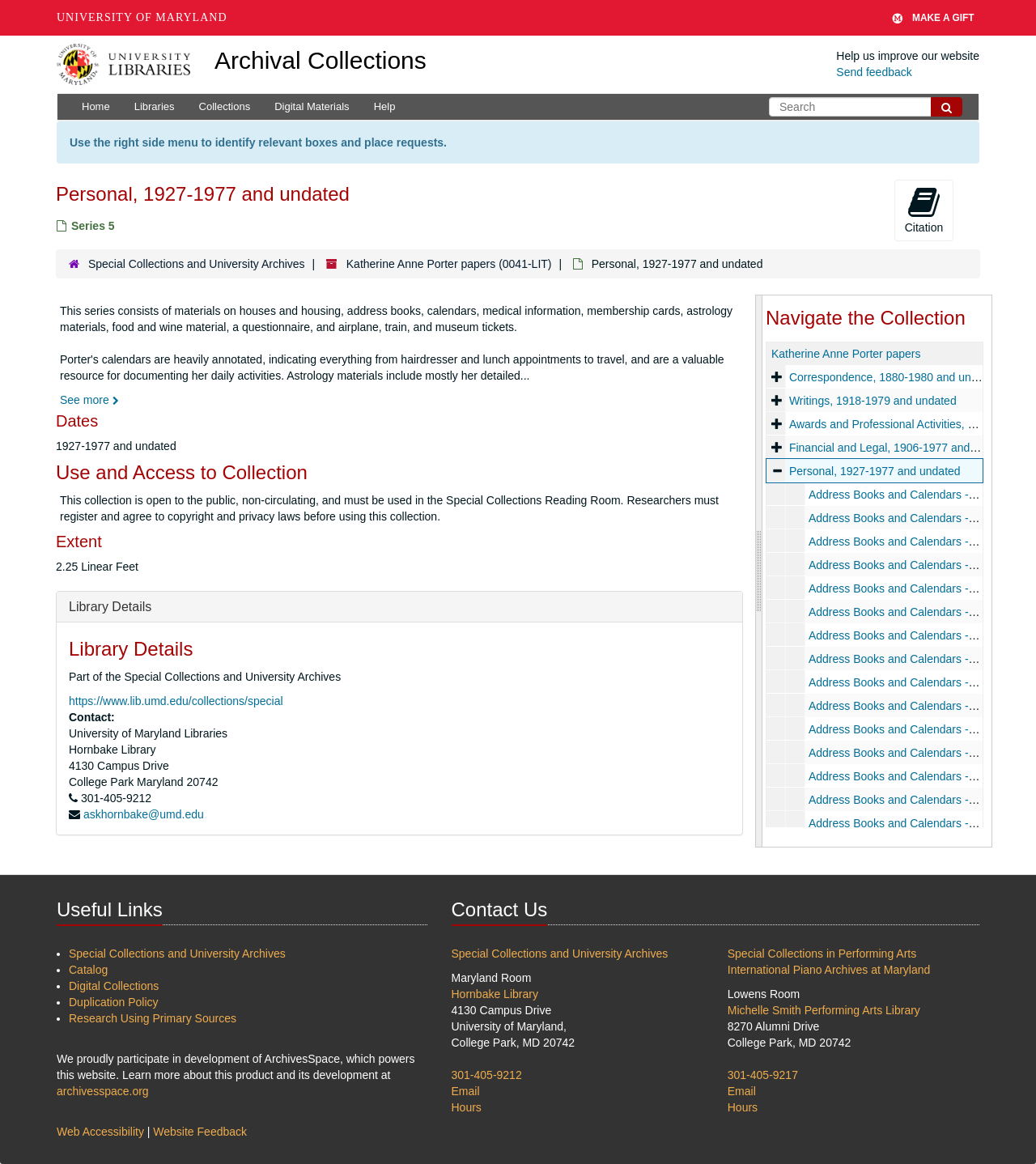Give a one-word or phrase response to the following question: What is the name of the university library?

University of Maryland Libraries